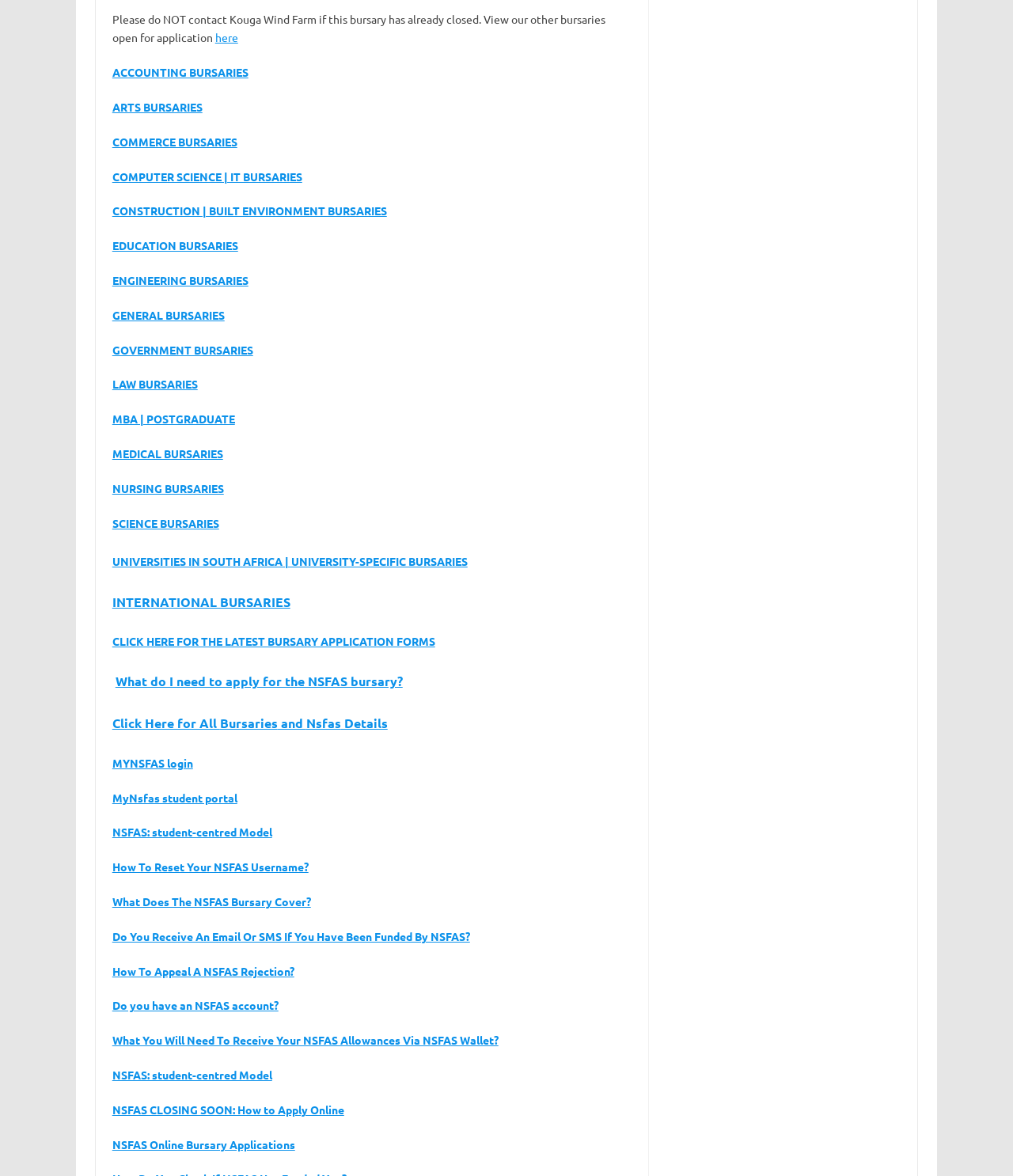Find the bounding box coordinates for the UI element that matches this description: "NSFAS: student-centred Model".

[0.111, 0.908, 0.269, 0.92]